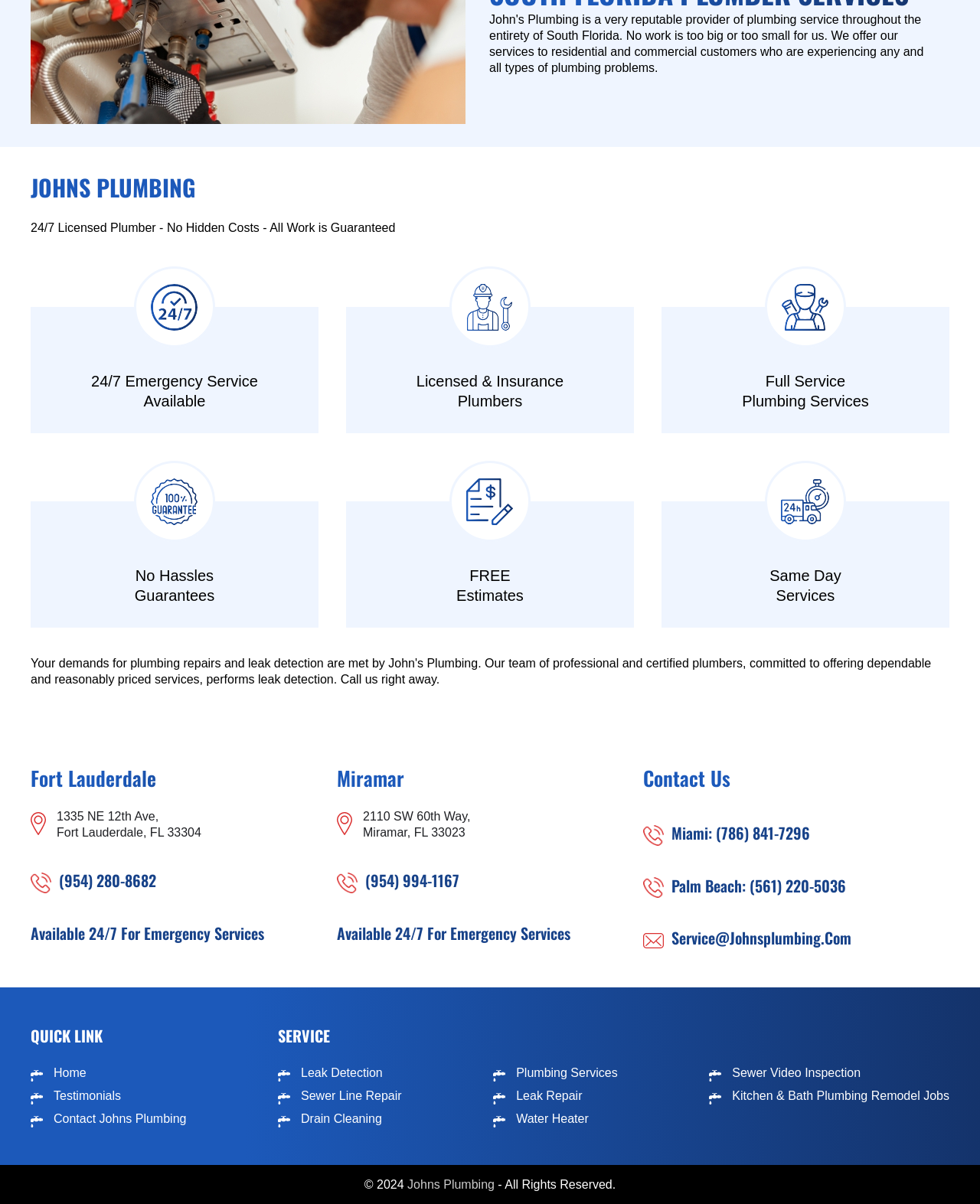What services are offered by Johns Plumbing in Miramar?
Please answer the question as detailed as possible based on the image.

Johns Plumbing offers 24/7 Emergency Services in Miramar, which is mentioned in the text 'Available 24/7 For Emergency Services' under the Miramar section.